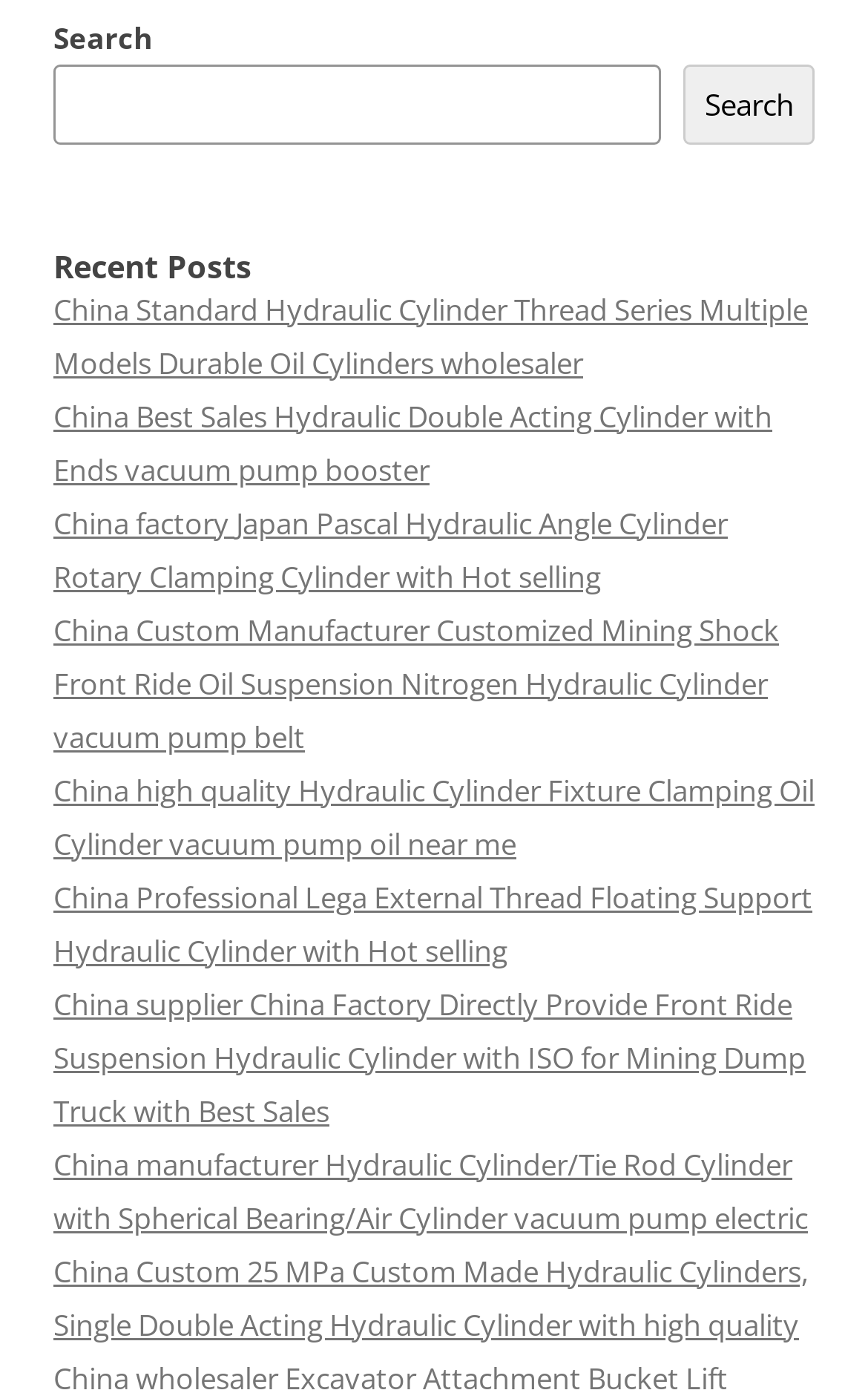How many search results are displayed?
Look at the screenshot and provide an in-depth answer.

I counted the number of links with text starting from 'China' under the 'Recent Posts' heading, and there are 15 of them.